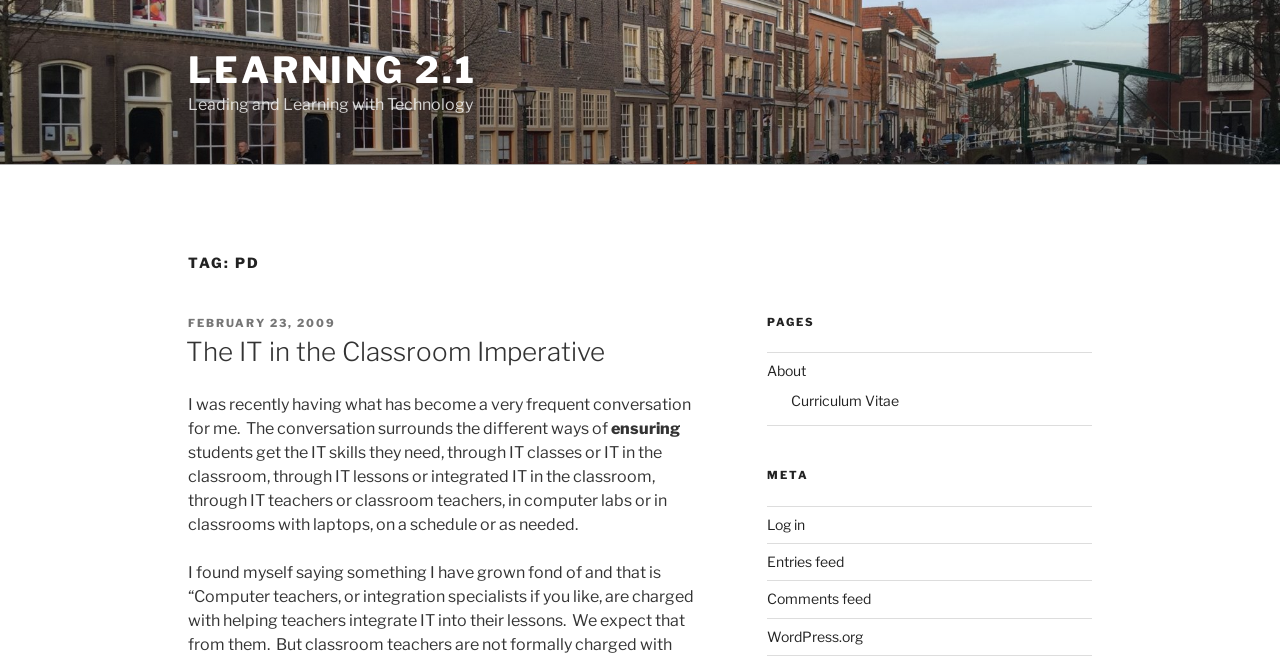Please provide a short answer using a single word or phrase for the question:
How many links are under the 'PAGES' category?

2